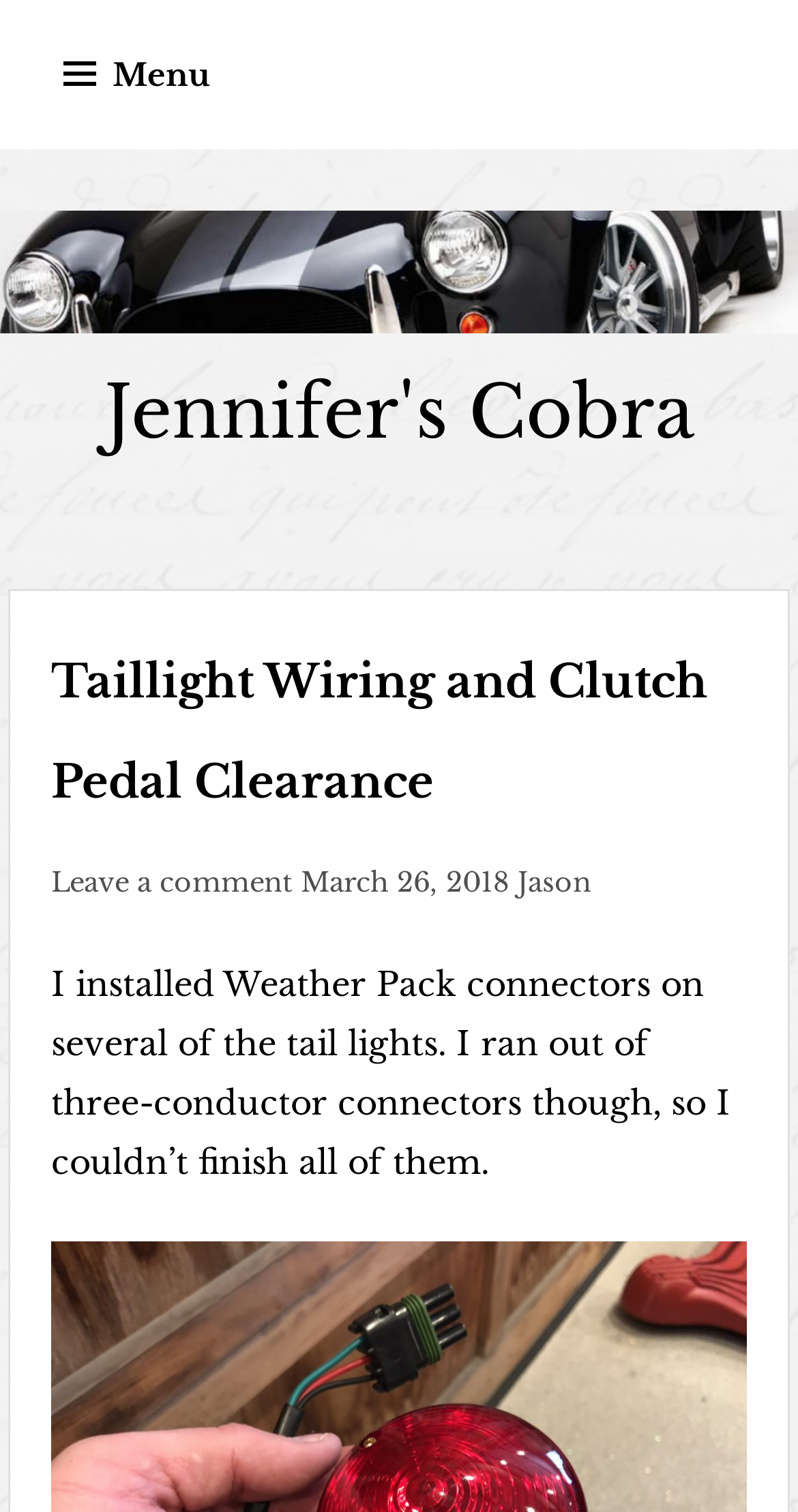Please give a succinct answer to the question in one word or phrase:
What is the date of the blog post?

March 26, 2018